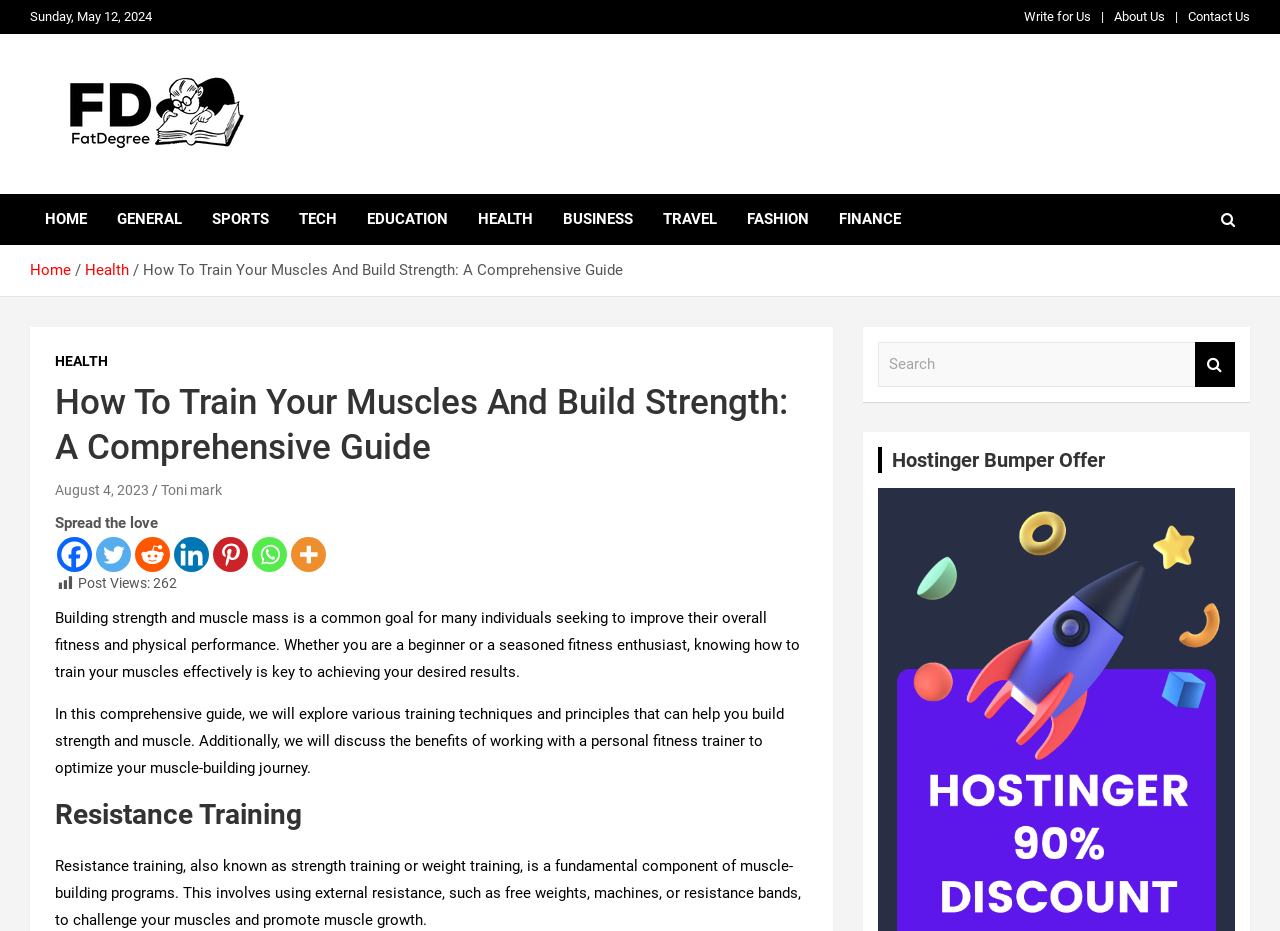How many social media links are there? Refer to the image and provide a one-word or short phrase answer.

7